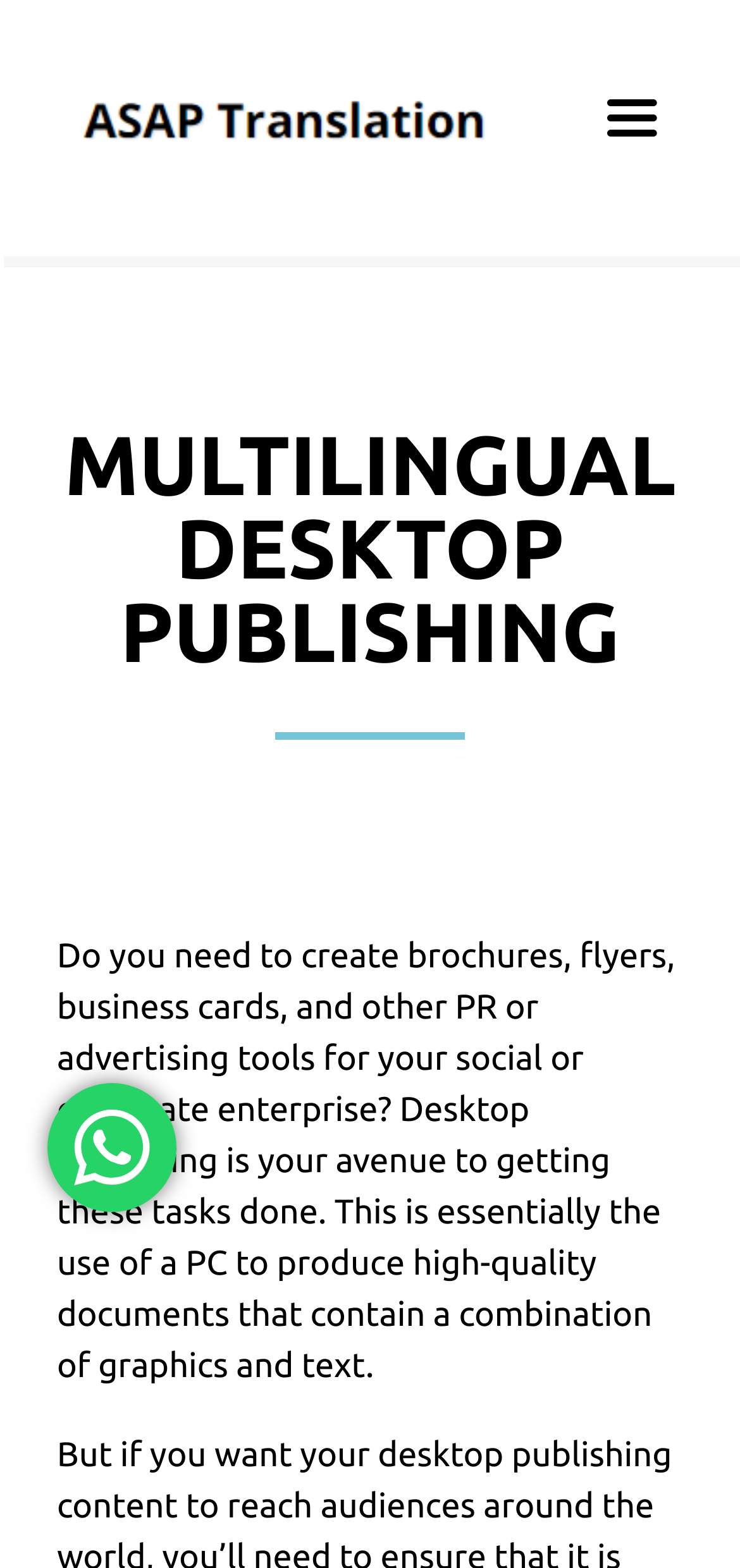What is the language of the alternative webpage link?
Using the visual information, answer the question in a single word or phrase.

中文 (香港)